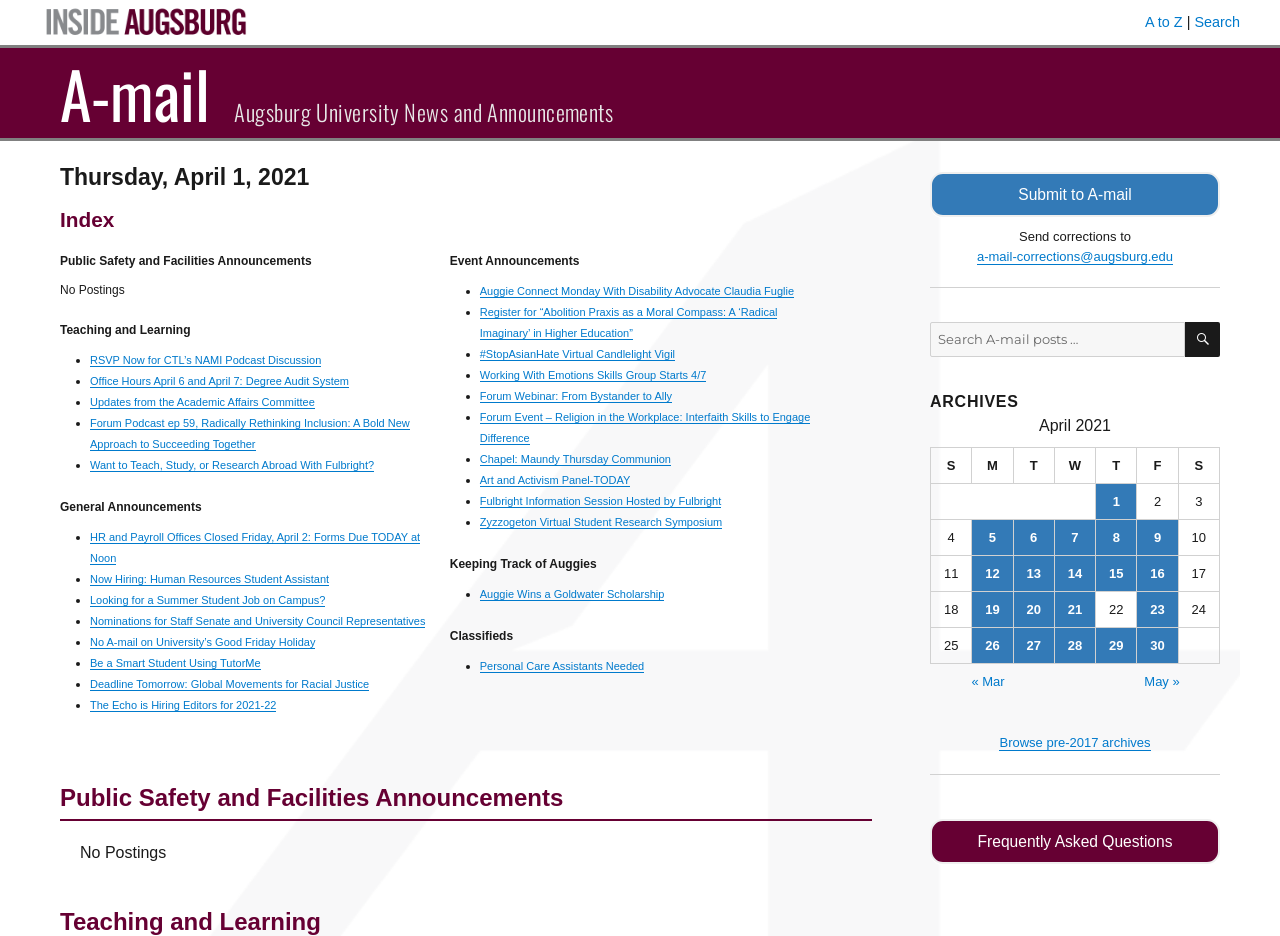Using the element description: "Submit to A-mail", determine the bounding box coordinates for the specified UI element. The coordinates should be four float numbers between 0 and 1, [left, top, right, bottom].

[0.727, 0.183, 0.953, 0.232]